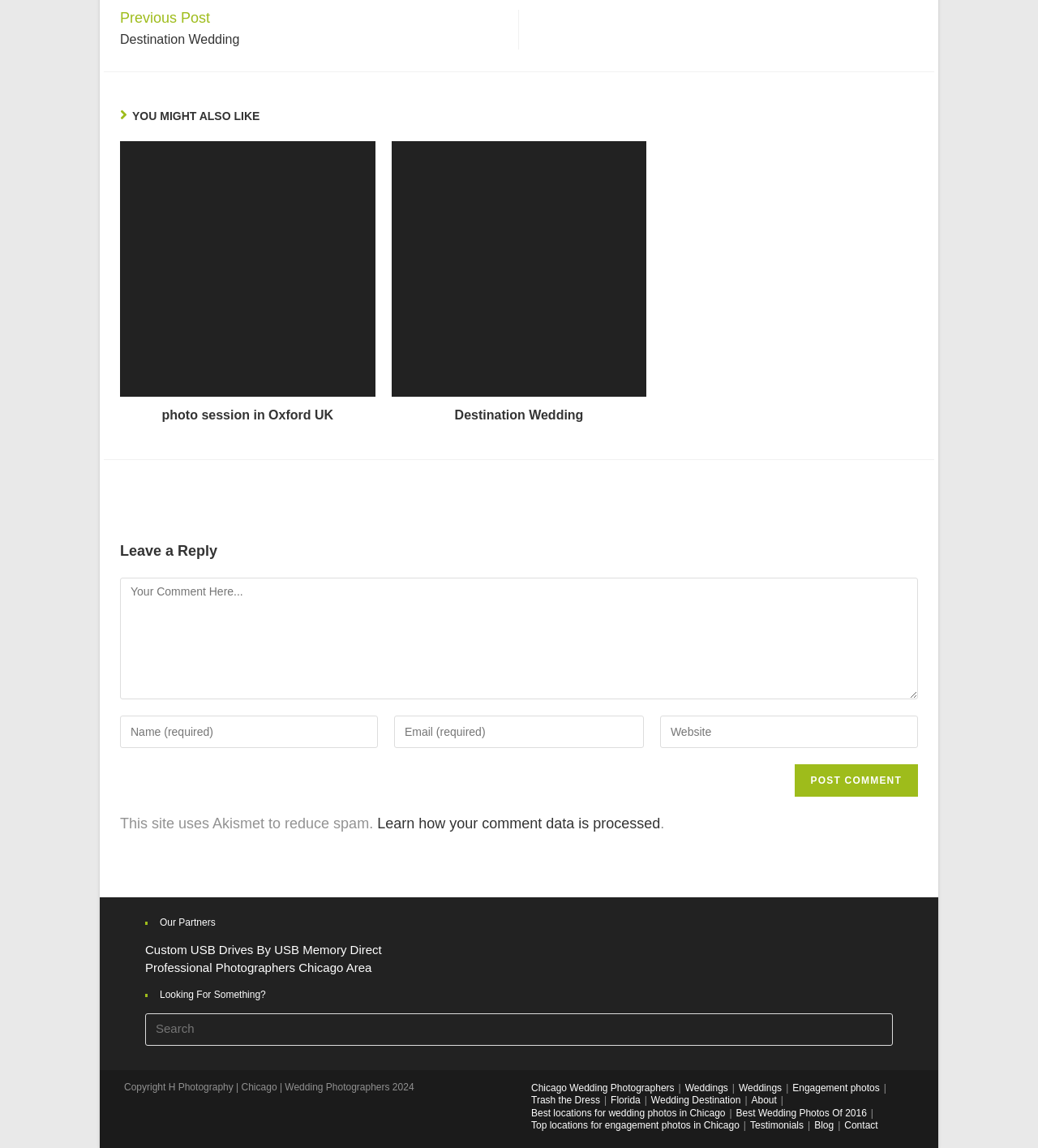Find the bounding box coordinates of the element I should click to carry out the following instruction: "Search for something".

[0.14, 0.882, 0.86, 0.911]